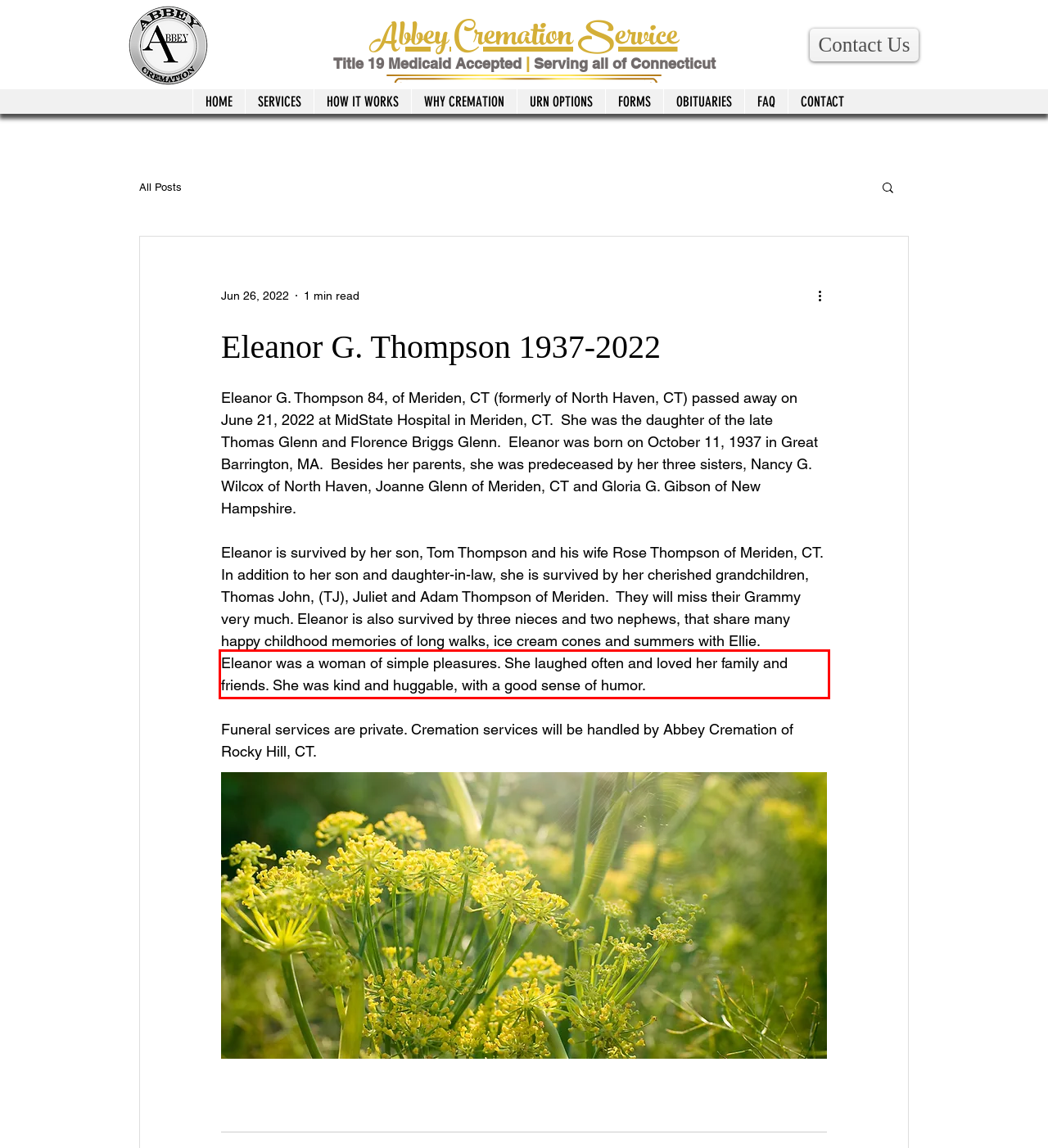Given a screenshot of a webpage with a red bounding box, extract the text content from the UI element inside the red bounding box.

Eleanor was a woman of simple pleasures. She laughed often and loved her family and friends. She was kind and huggable, with a good sense of humor.